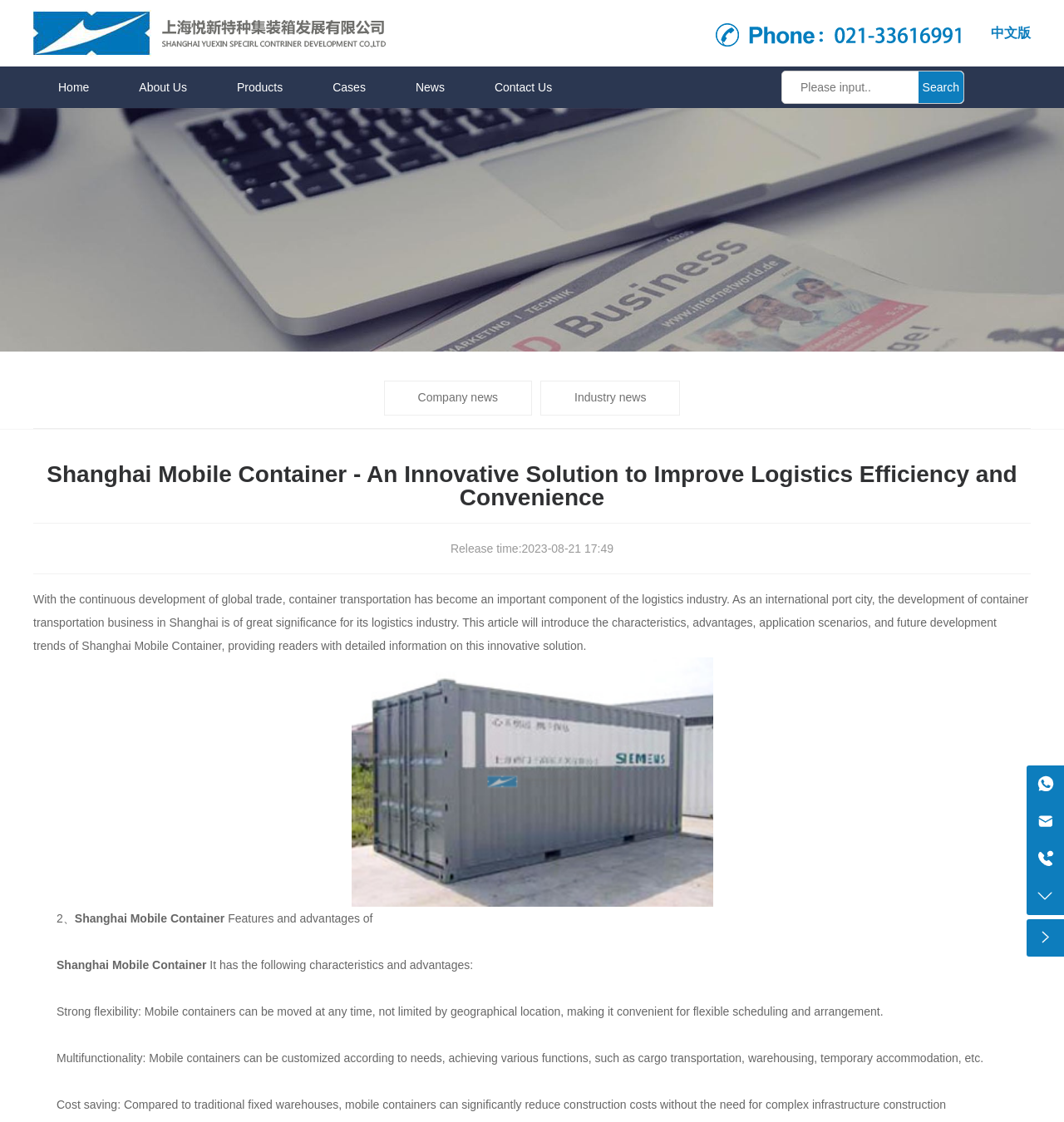Pinpoint the bounding box coordinates of the element that must be clicked to accomplish the following instruction: "Contact us via whatsapp". The coordinates should be in the format of four float numbers between 0 and 1, i.e., [left, top, right, bottom].

[0.965, 0.682, 1.0, 0.715]